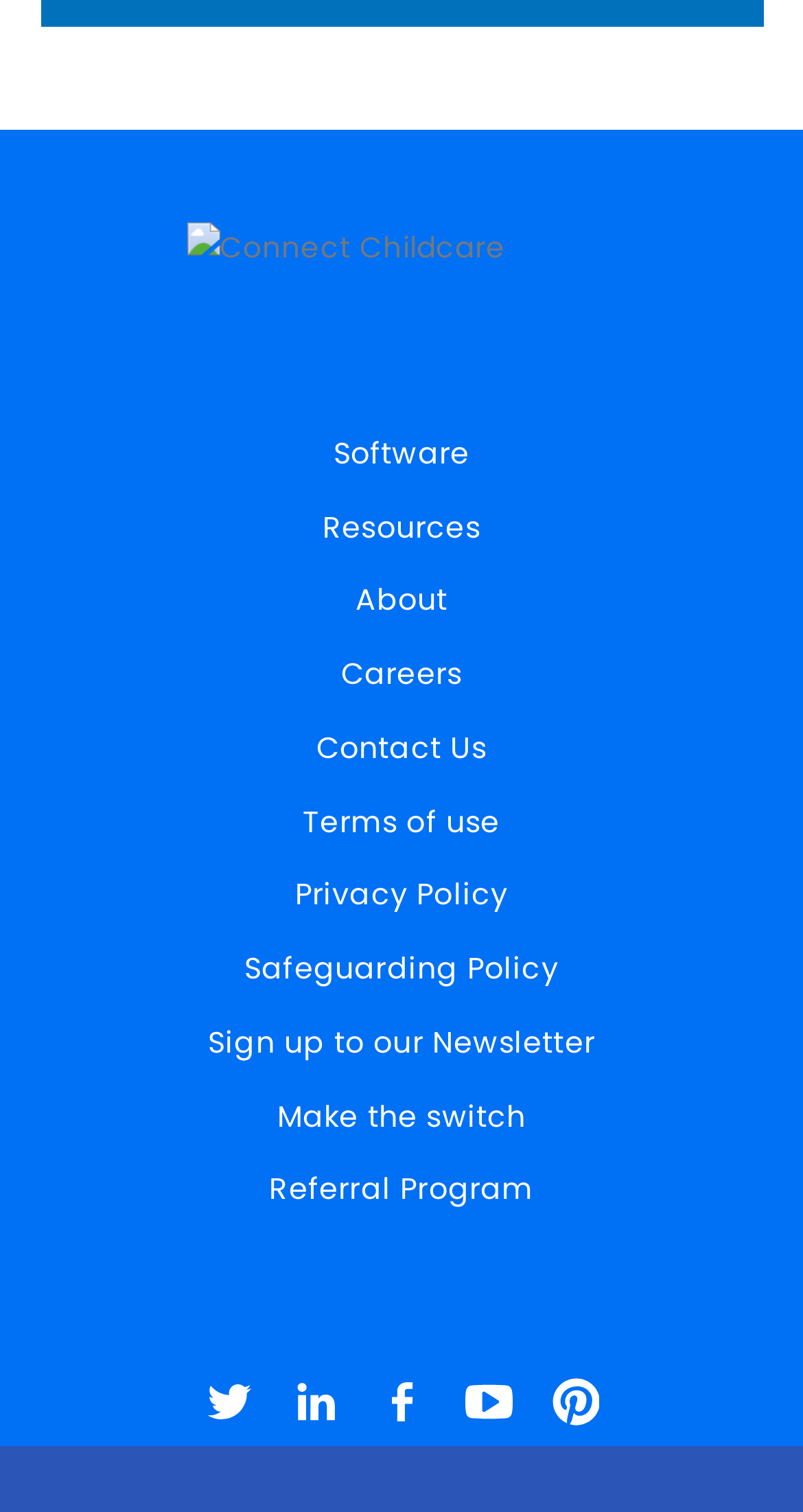Is the 'Make the switch' link located above the 'Contact Us' link?
Answer the question based on the image using a single word or a brief phrase.

No